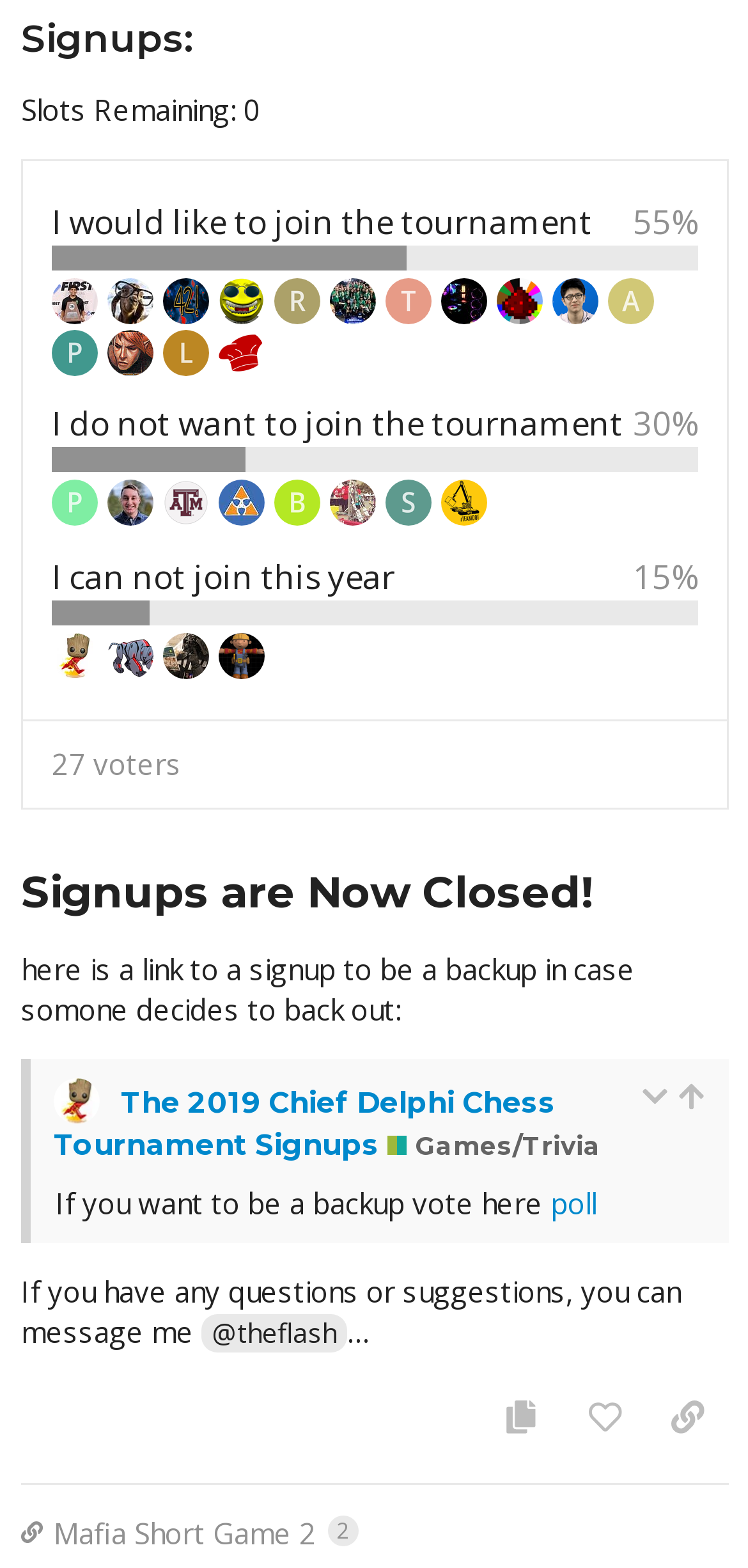How many voters are there?
Please give a detailed answer to the question using the information shown in the image.

The StaticText '27' is next to the text 'voters', indicating that there are 27 voters.